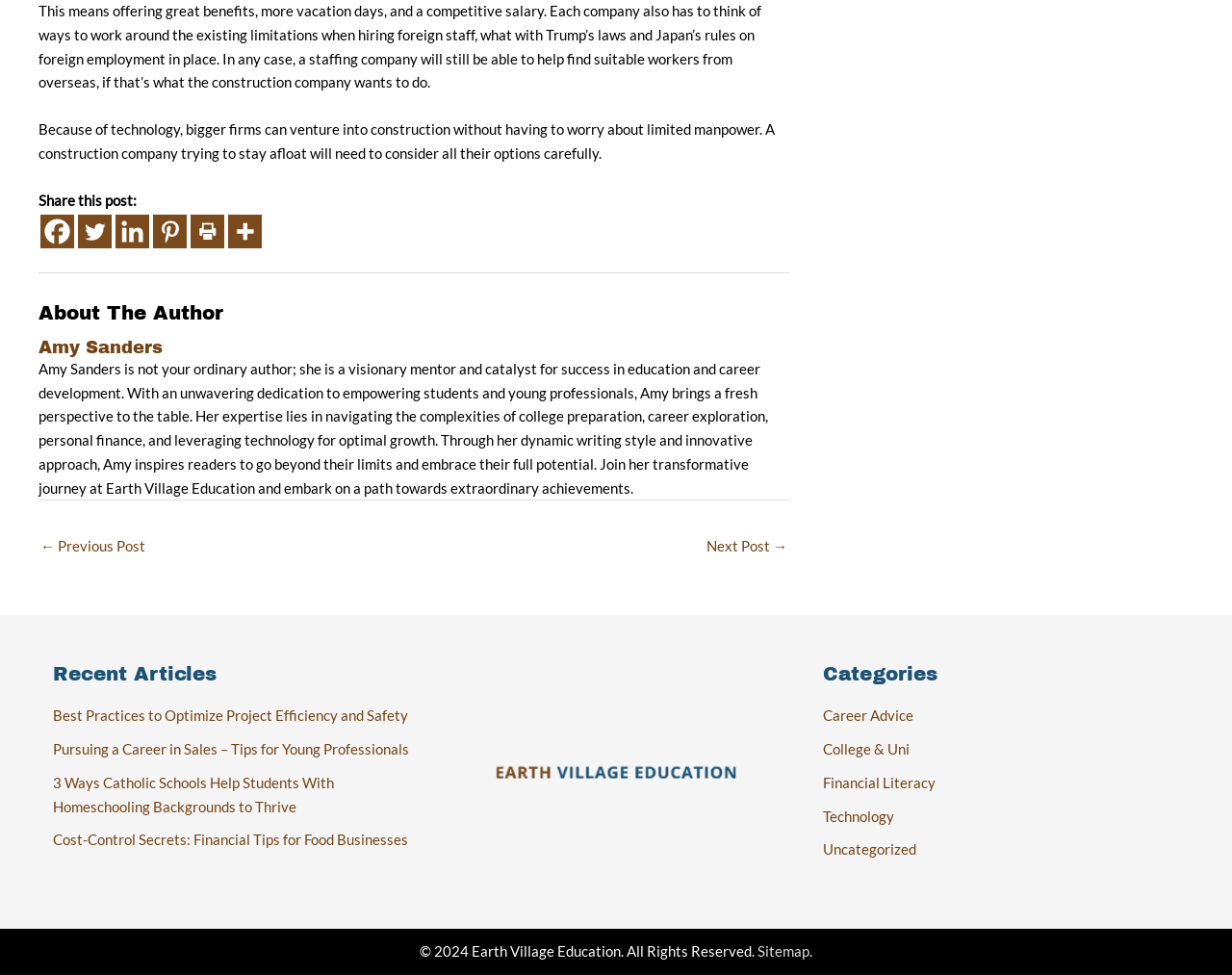Answer the following in one word or a short phrase: 
What is the topic of the recent article?

Best Practices to Optimize Project Efficiency and Safety